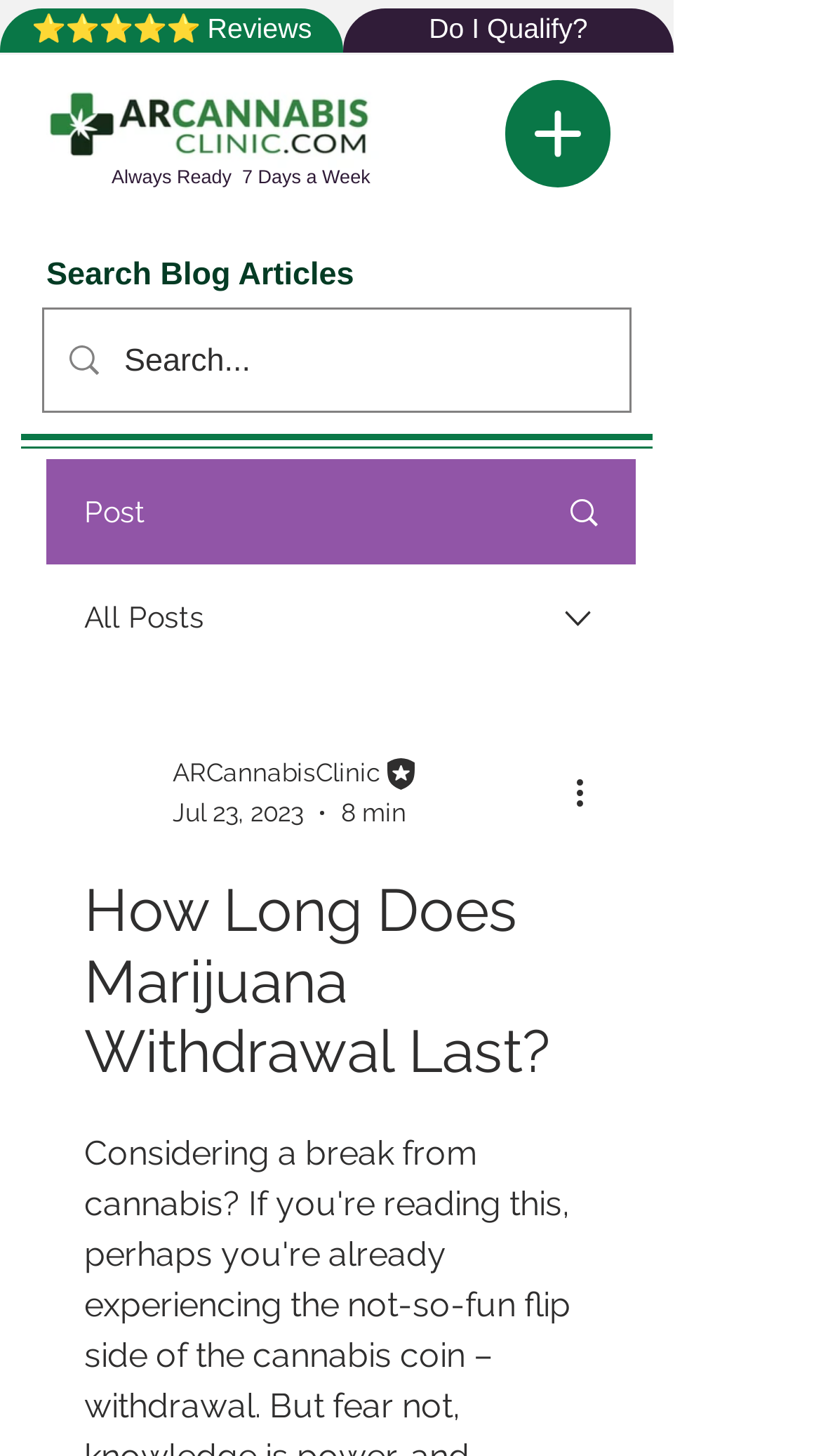Determine the main headline from the webpage and extract its text.

How Long Does Marijuana Withdrawal Last?